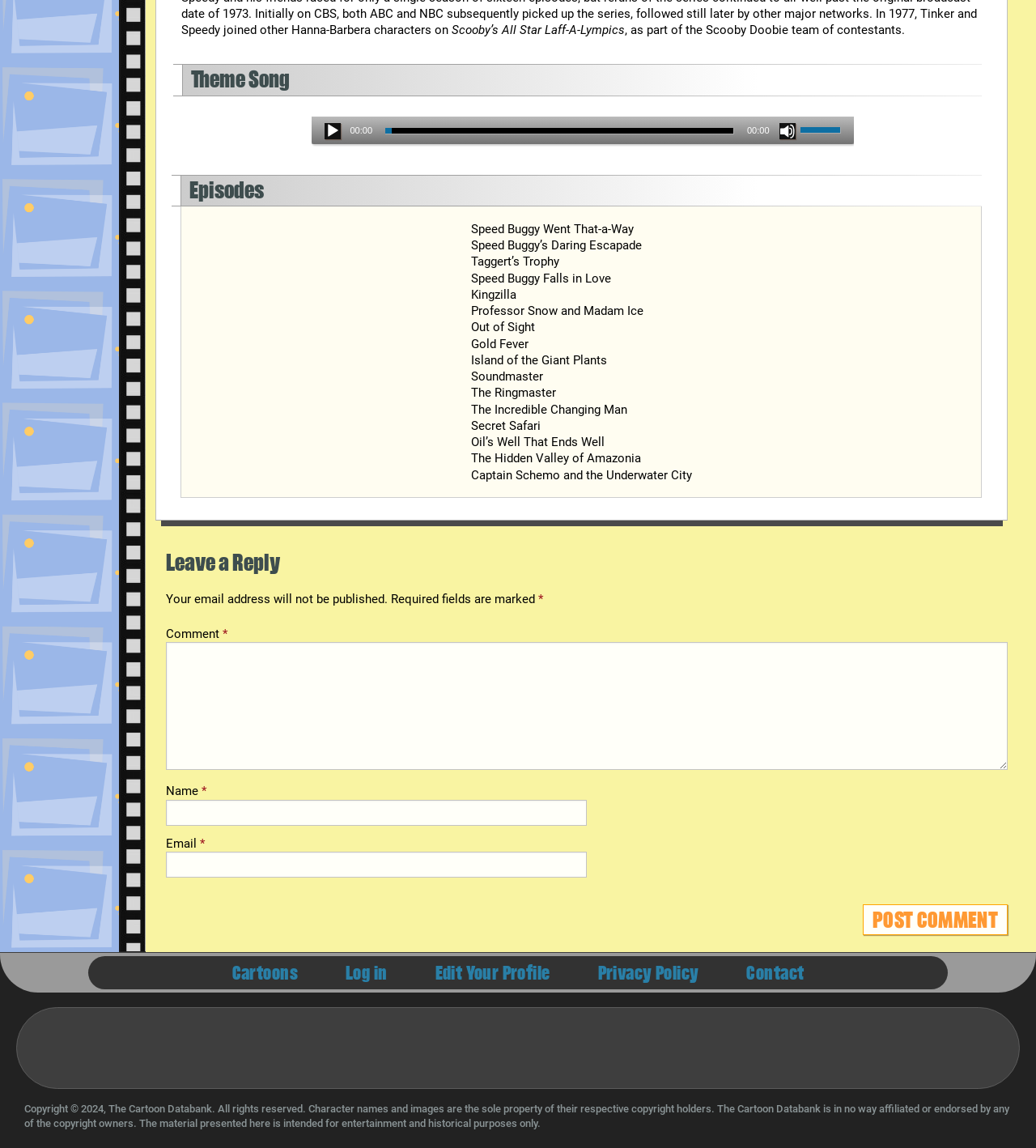Bounding box coordinates are specified in the format (top-left x, top-left y, bottom-right x, bottom-right y). All values are floating point numbers bounded between 0 and 1. Please provide the bounding box coordinate of the region this sentence describes: parent_node: Comment * name="comment"

[0.16, 0.559, 0.973, 0.671]